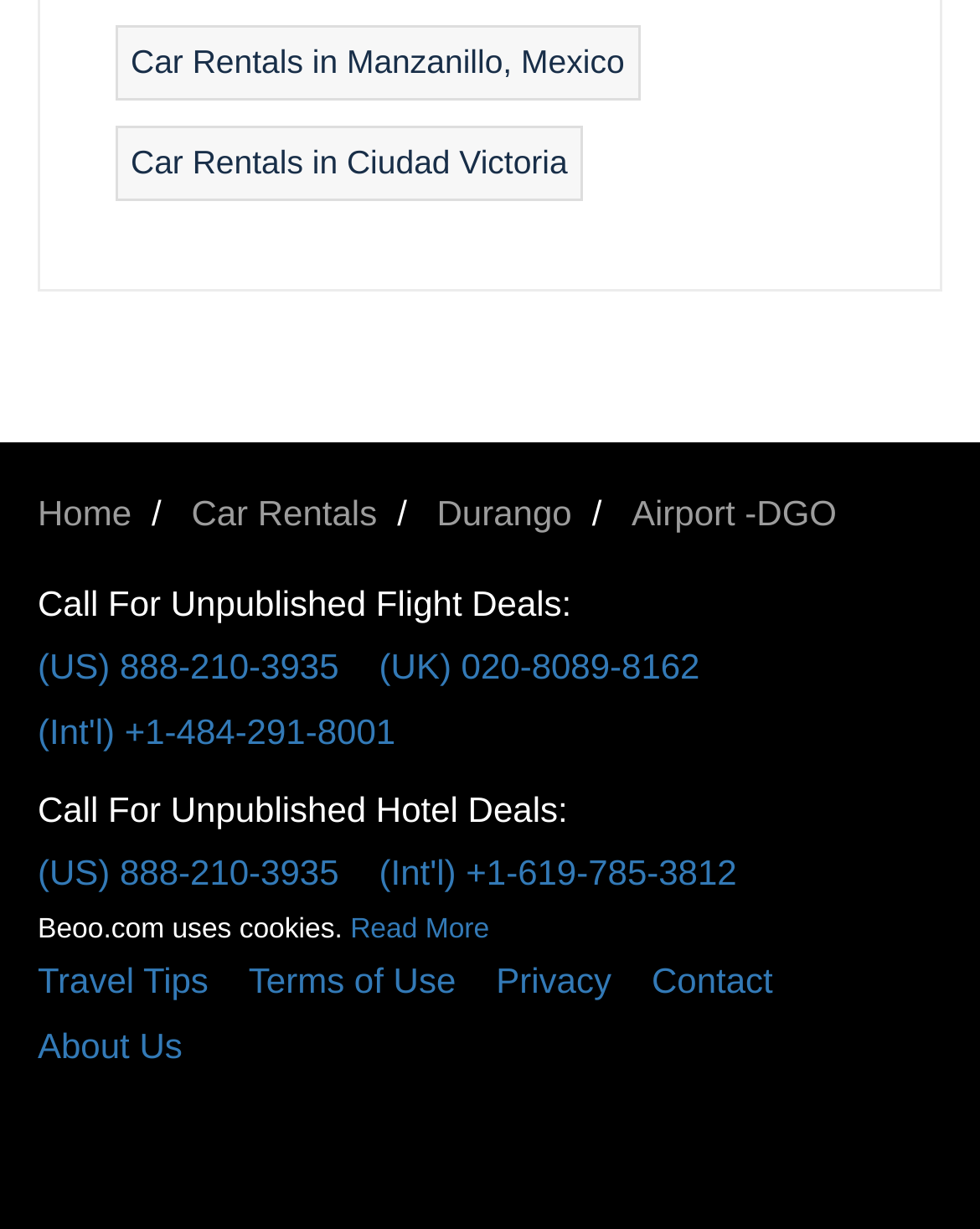Bounding box coordinates should be in the format (top-left x, top-left y, bottom-right x, bottom-right y) and all values should be floating point numbers between 0 and 1. Determine the bounding box coordinate for the UI element described as: Travel Tips

[0.038, 0.771, 0.254, 0.824]